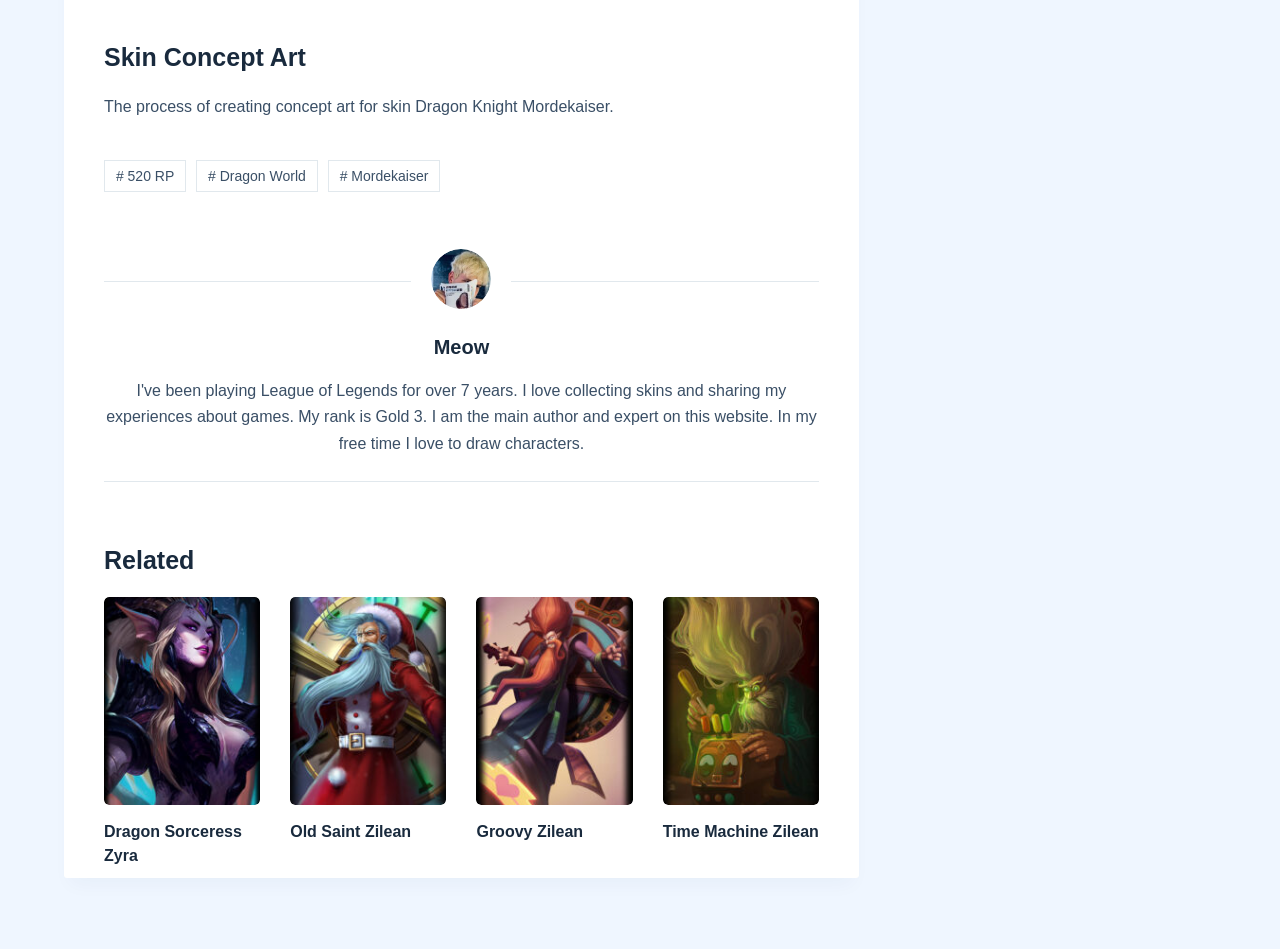Based on the image, please elaborate on the answer to the following question:
How many related articles are there?

The question can be answered by counting the number of articles under the heading 'Related'. There are four articles, each with a link and a heading, namely 'Dragon Sorceress Zyra', 'Old Saint Zilean', 'Groovy Zilean', and 'Time Machine Zilean'.